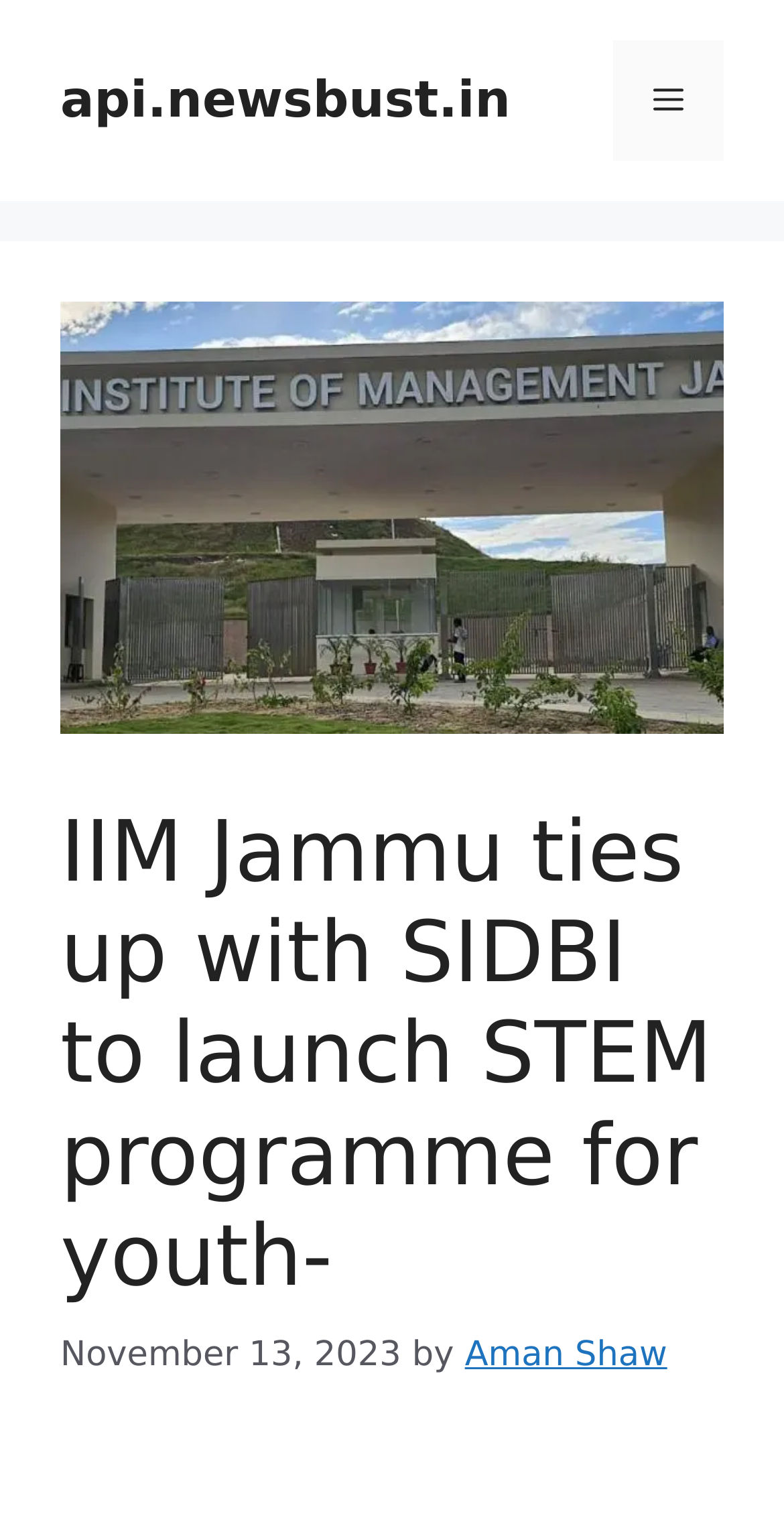Use one word or a short phrase to answer the question provided: 
What is the position of the navigation menu?

Top right